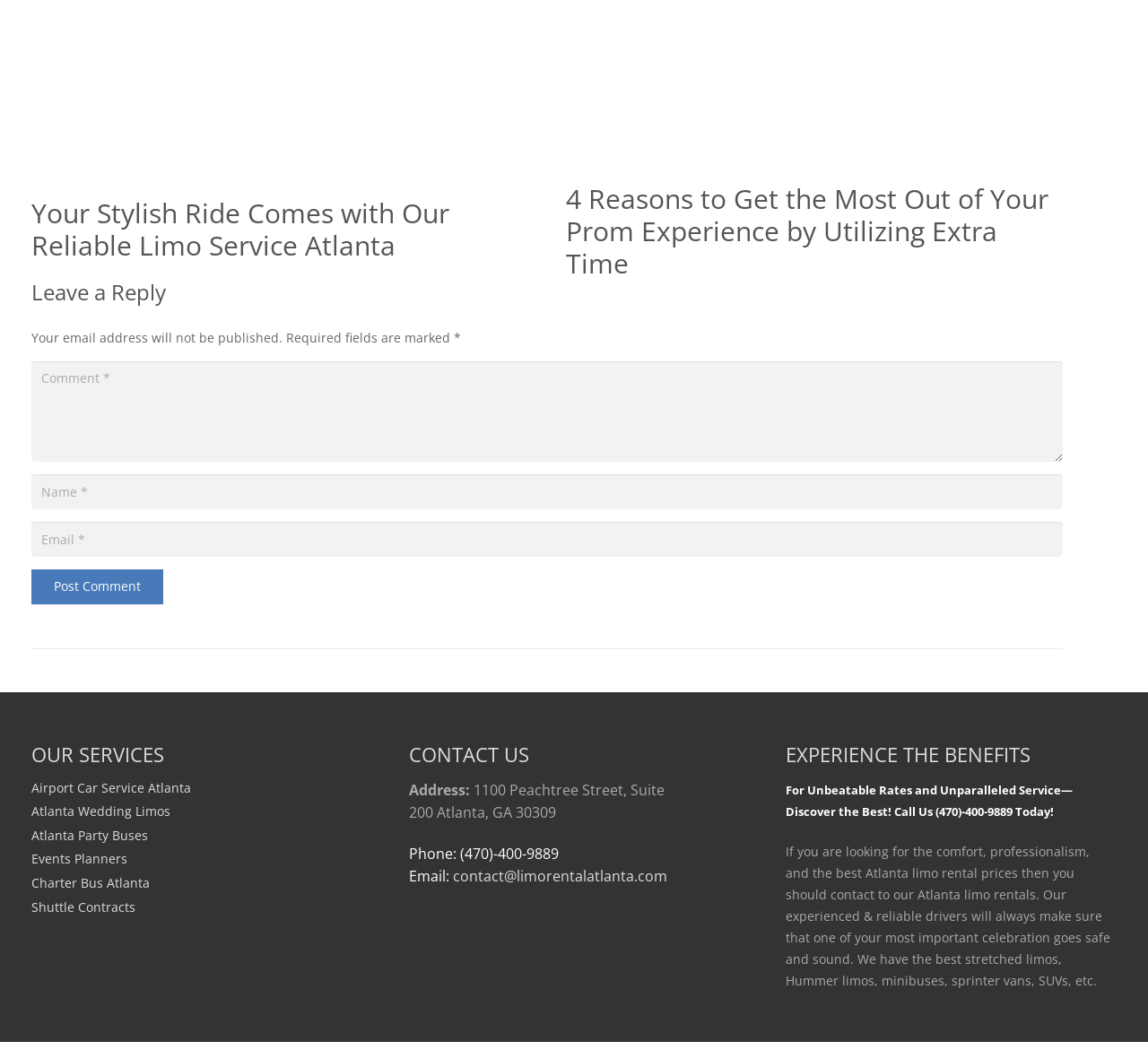Kindly determine the bounding box coordinates for the clickable area to achieve the given instruction: "Contact us through email".

[0.394, 0.825, 0.581, 0.843]